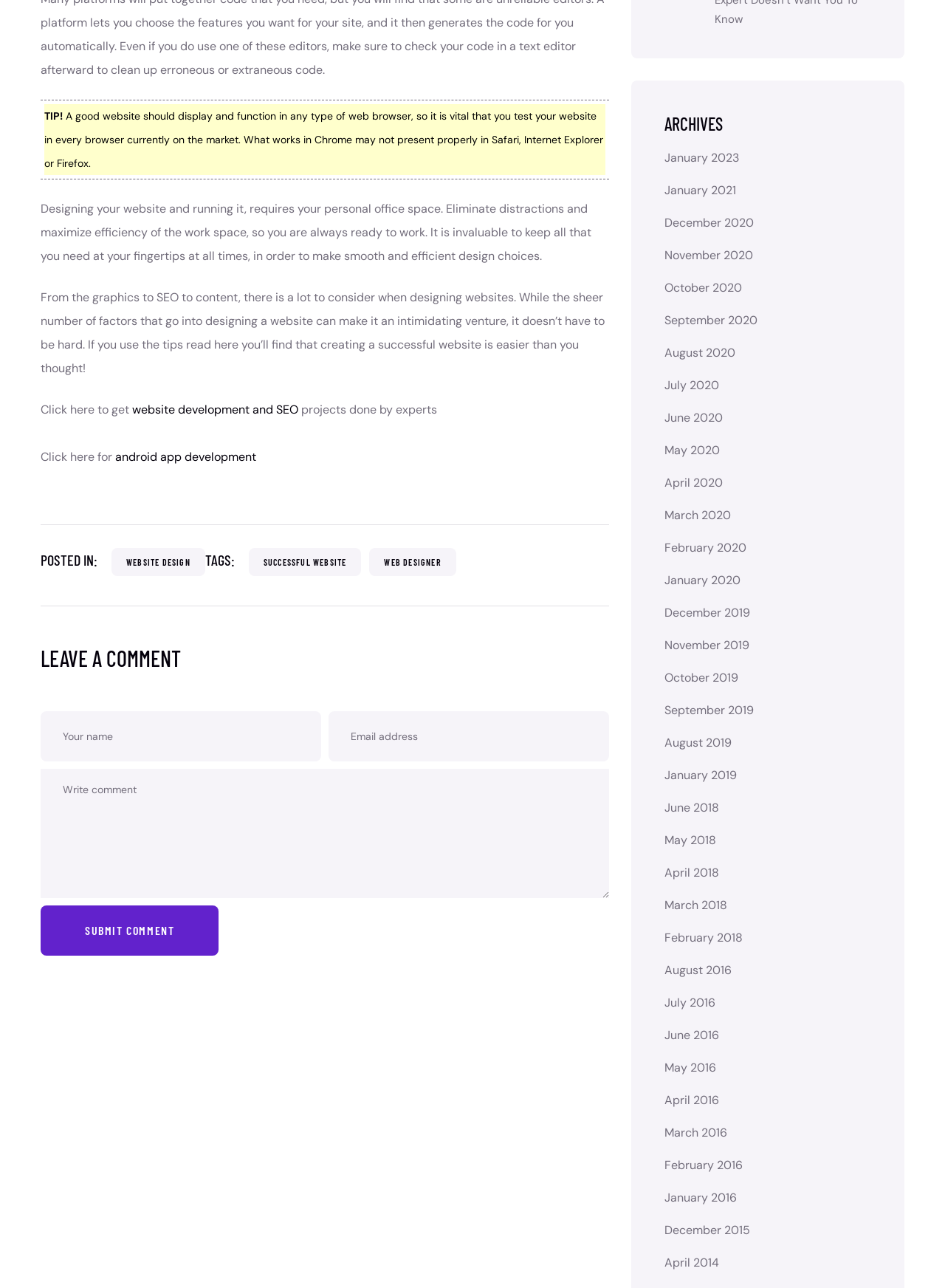Given the element description: "February 2016", predict the bounding box coordinates of the UI element it refers to, using four float numbers between 0 and 1, i.e., [left, top, right, bottom].

[0.703, 0.895, 0.786, 0.915]